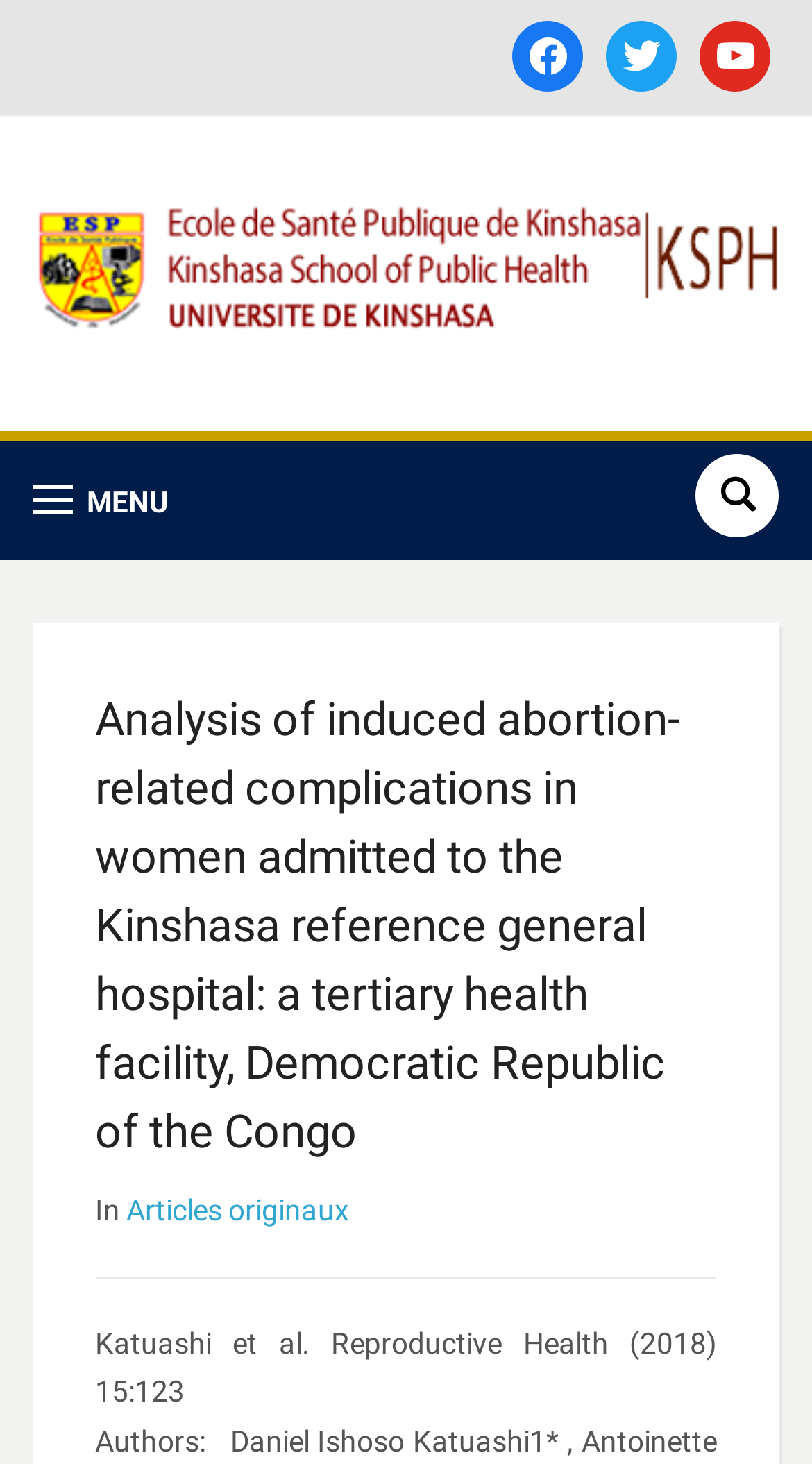Describe all the significant parts and information present on the webpage.

The webpage appears to be a research article or academic paper about induced abortion-related complications in women admitted to a hospital in the Democratic Republic of the Congo. 

At the top right corner, there are three social media links: Facebook, Twitter, and YouTube. Below these links, there is a link to the "Ecole de Santé Publique de Kinshasa" with an accompanying image of the institution's logo. 

To the right of the institution's link, there is a "MENU" button and a "Search" button. 

The main content of the webpage is headed by a title that spans almost the entire width of the page, which is the title of the research article. 

Below the title, there is a section with the text "In" followed by a link to "Articles originaux". 

Finally, at the bottom of the page, there is a citation or reference to the article, which includes the authors' names, the journal title, and the publication year and volume.